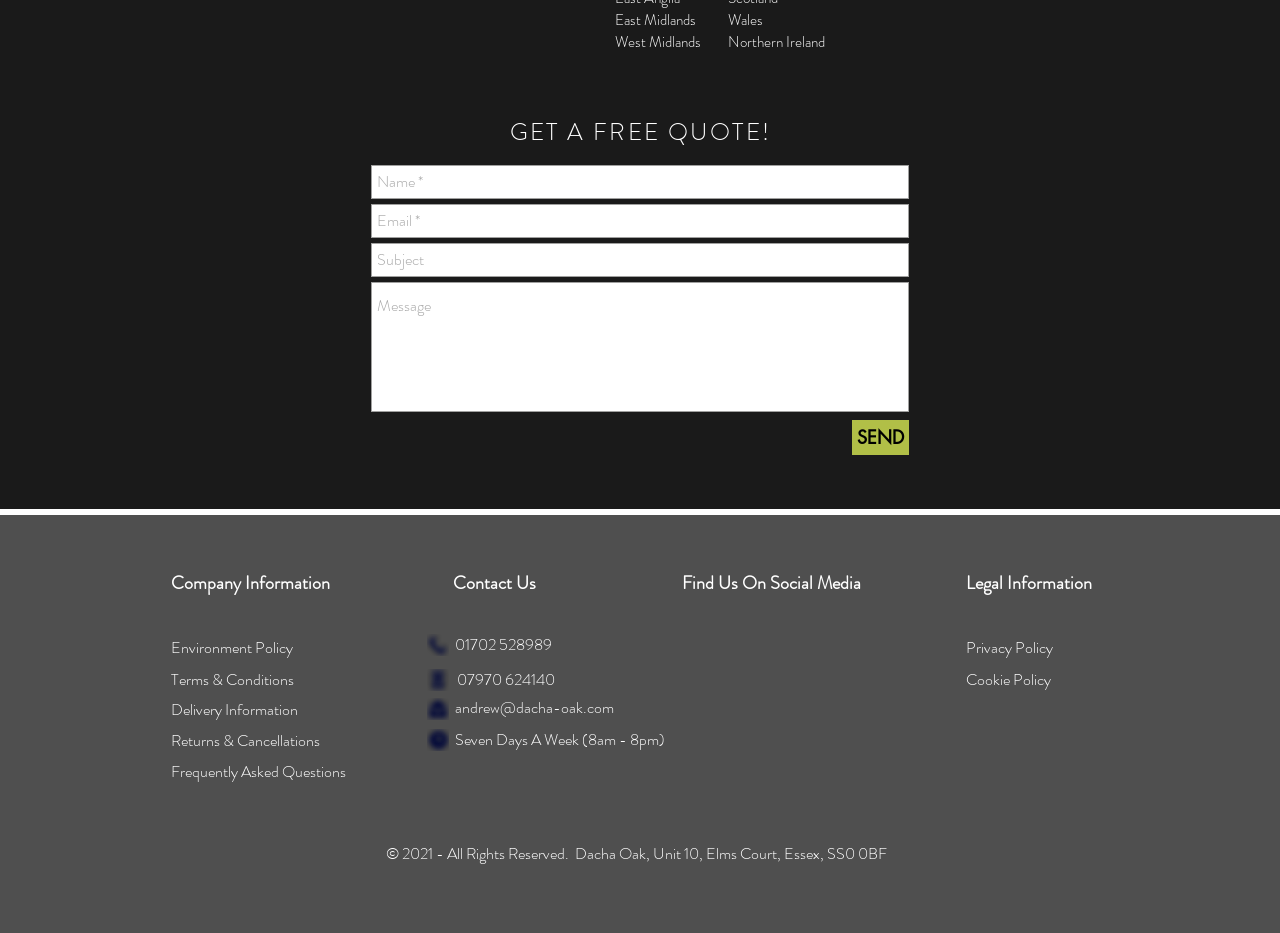From the webpage screenshot, predict the bounding box of the UI element that matches this description: "aria-label="Facebook - Black Circle"".

[0.56, 0.682, 0.585, 0.716]